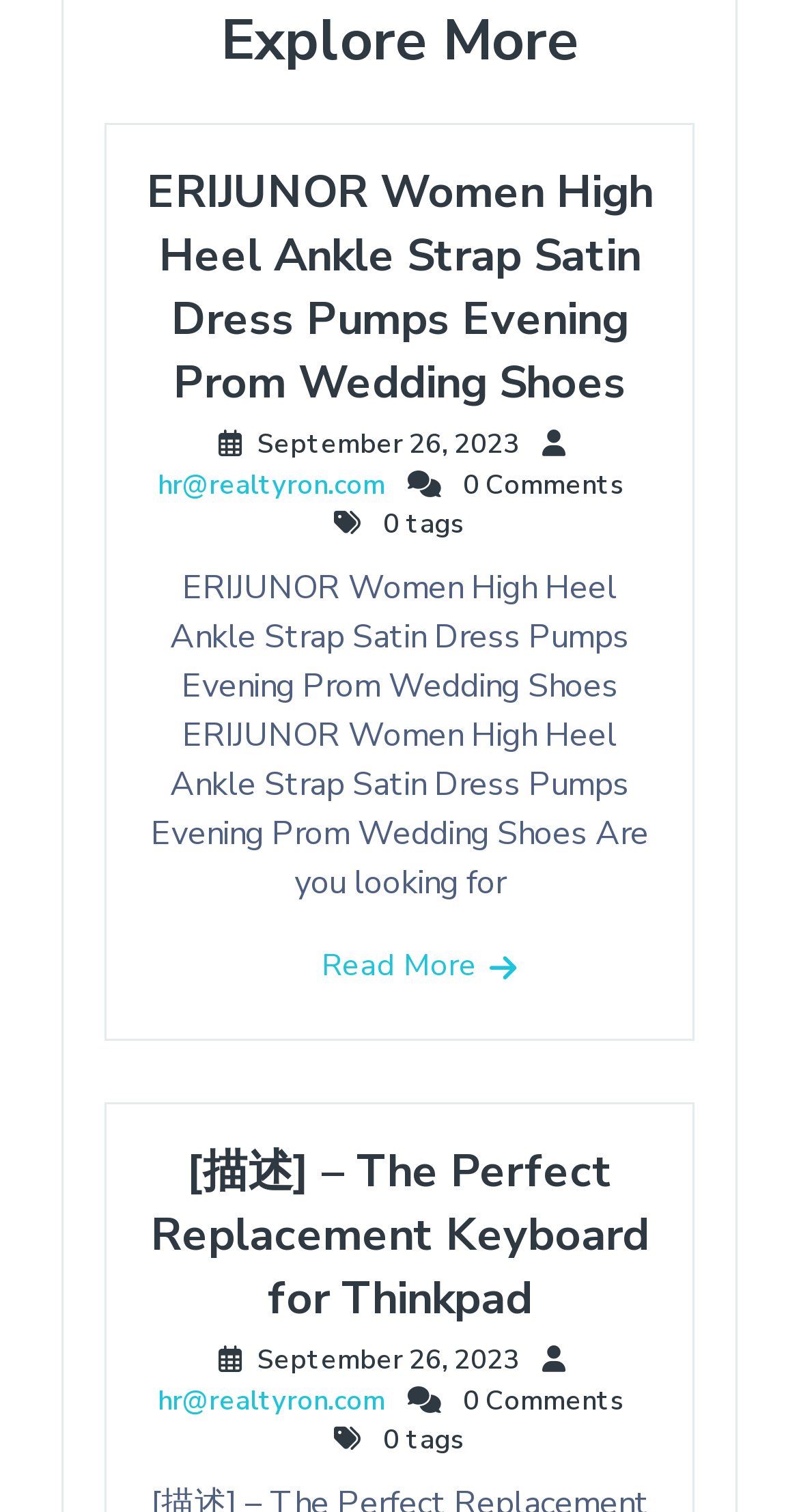Please provide a comprehensive response to the question based on the details in the image: What is the title of the first product?

The first product title can be found in the heading element with the text 'ERIJUNOR Women High Heel Ankle Strap Satin Dress Pumps Evening Prom Wedding Shoes' which is a child element of the root element.